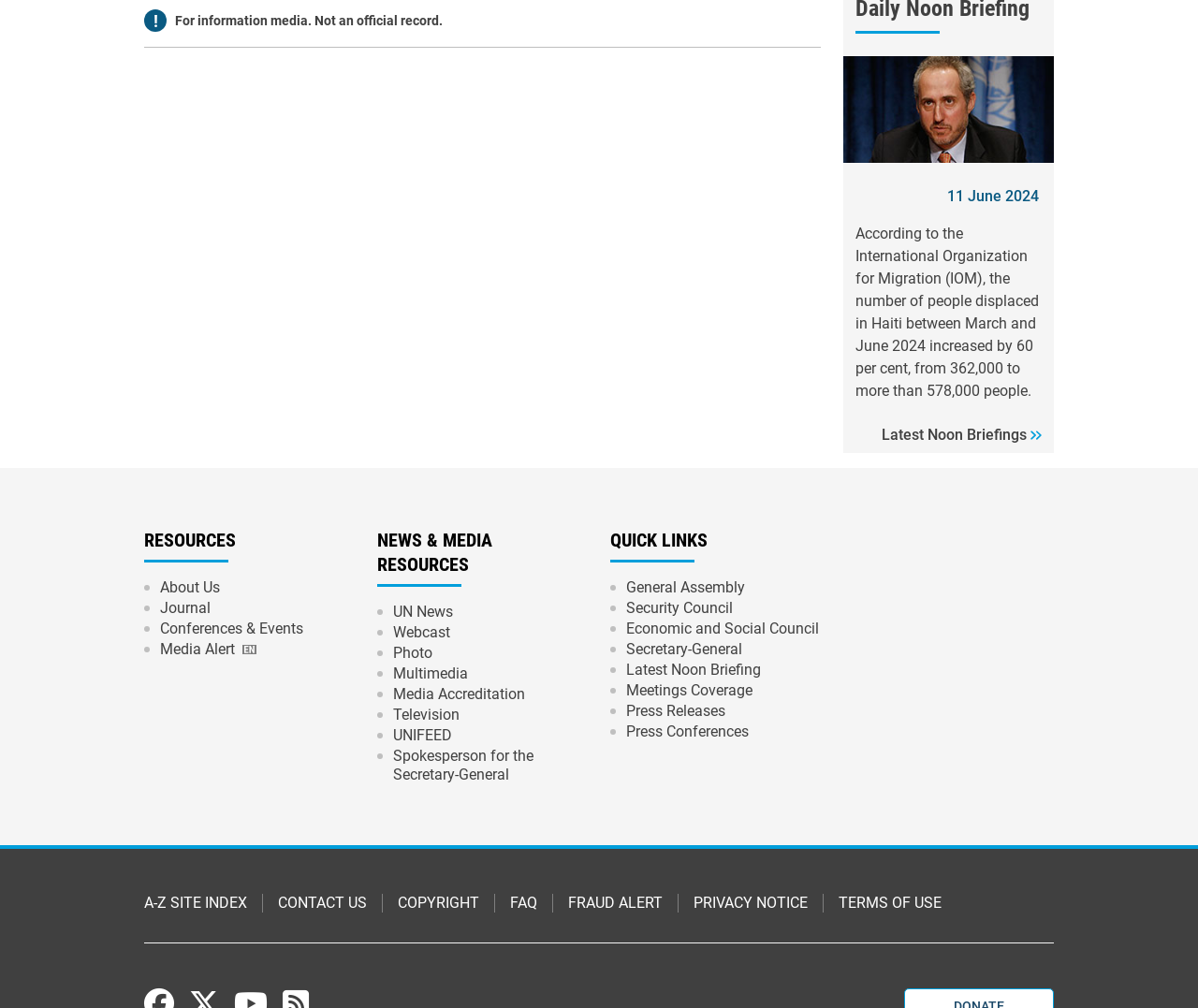Please provide the bounding box coordinates for the element that needs to be clicked to perform the following instruction: "View the abstract of the article". The coordinates should be given as four float numbers between 0 and 1, i.e., [left, top, right, bottom].

None